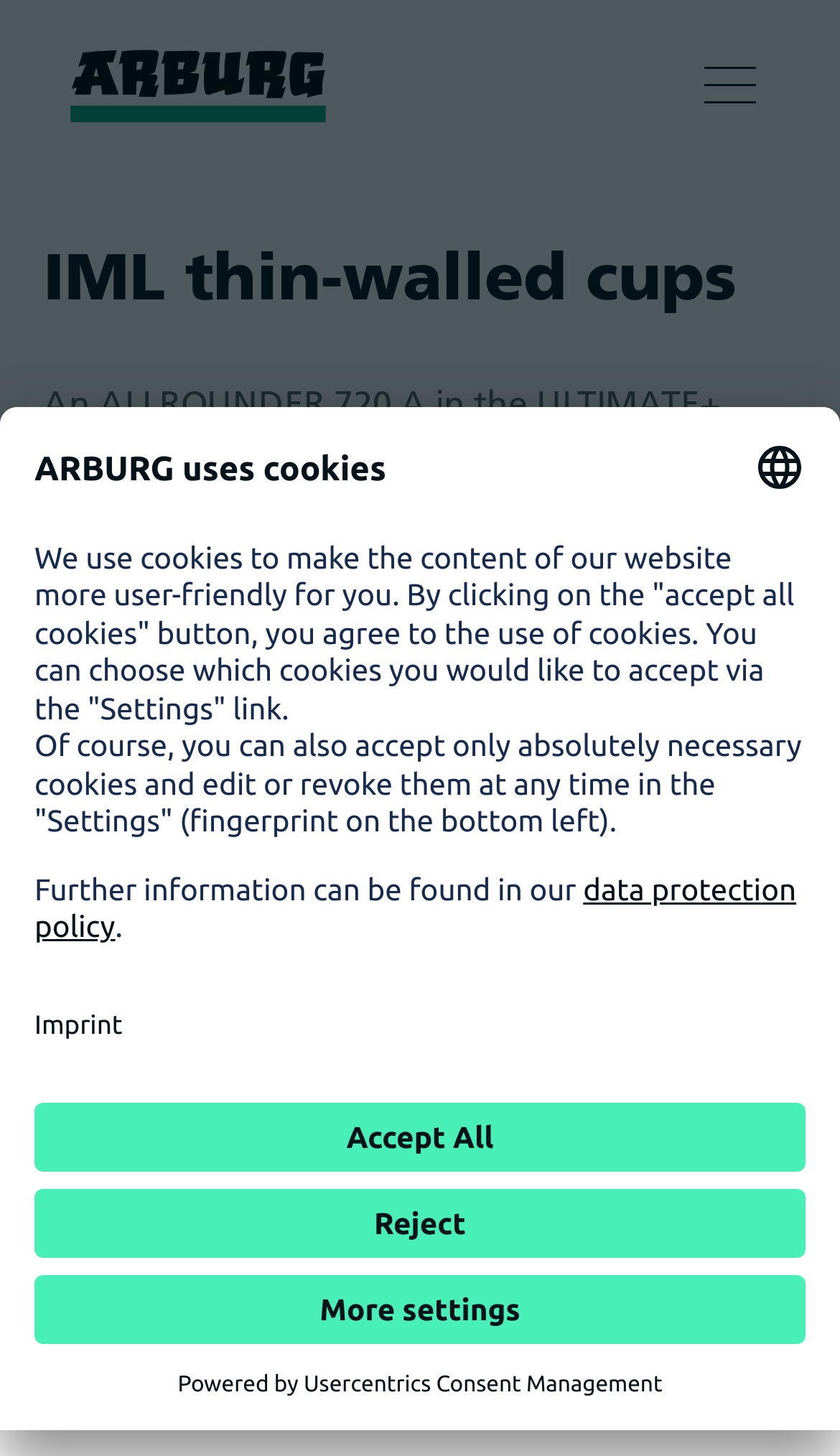What is the name of the company?
Please provide a single word or phrase based on the screenshot.

ARBURG